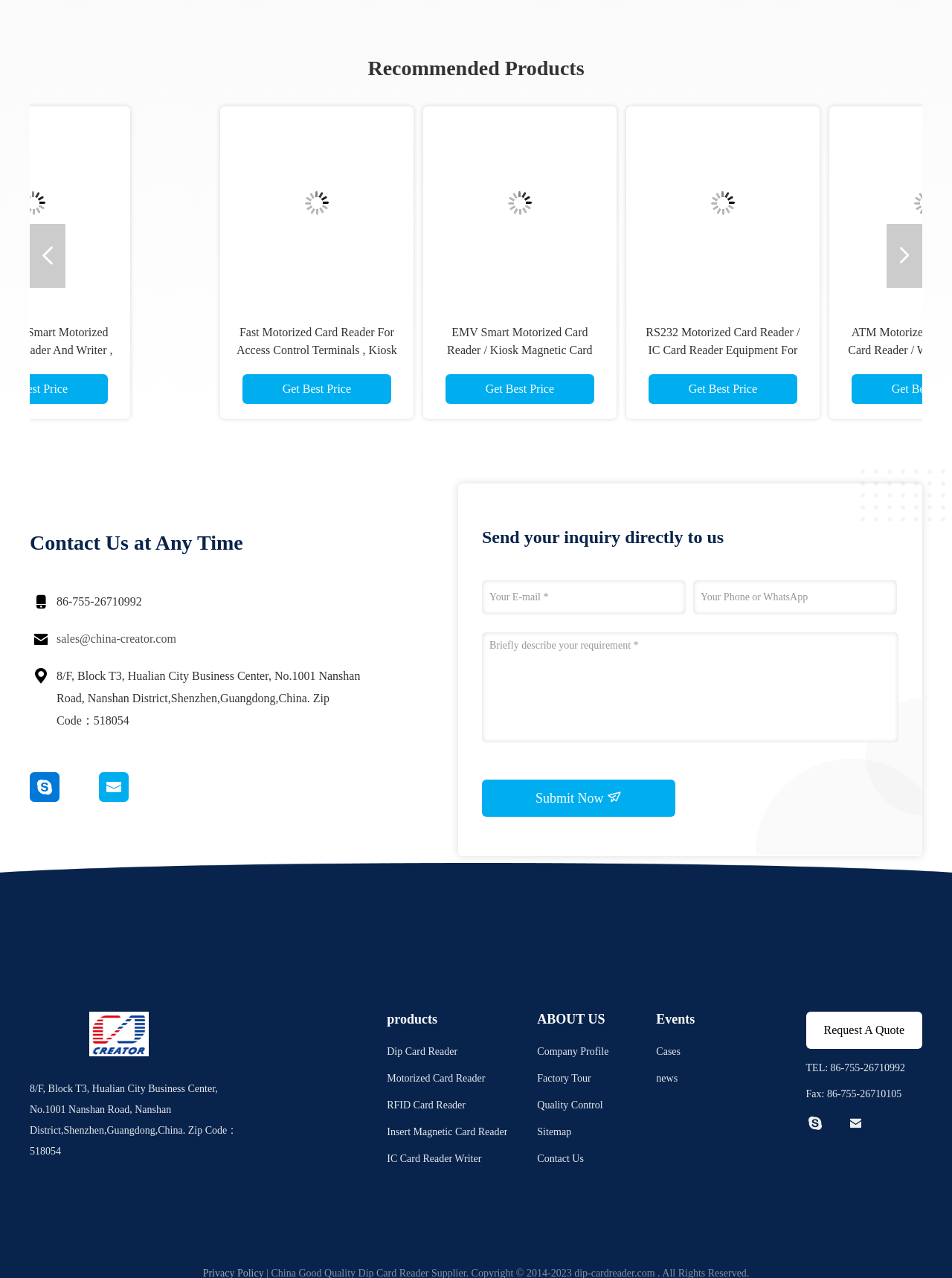Please find the bounding box coordinates of the element's region to be clicked to carry out this instruction: "Click the 'Motorized Card Reader' link".

[0.406, 0.837, 0.533, 0.852]